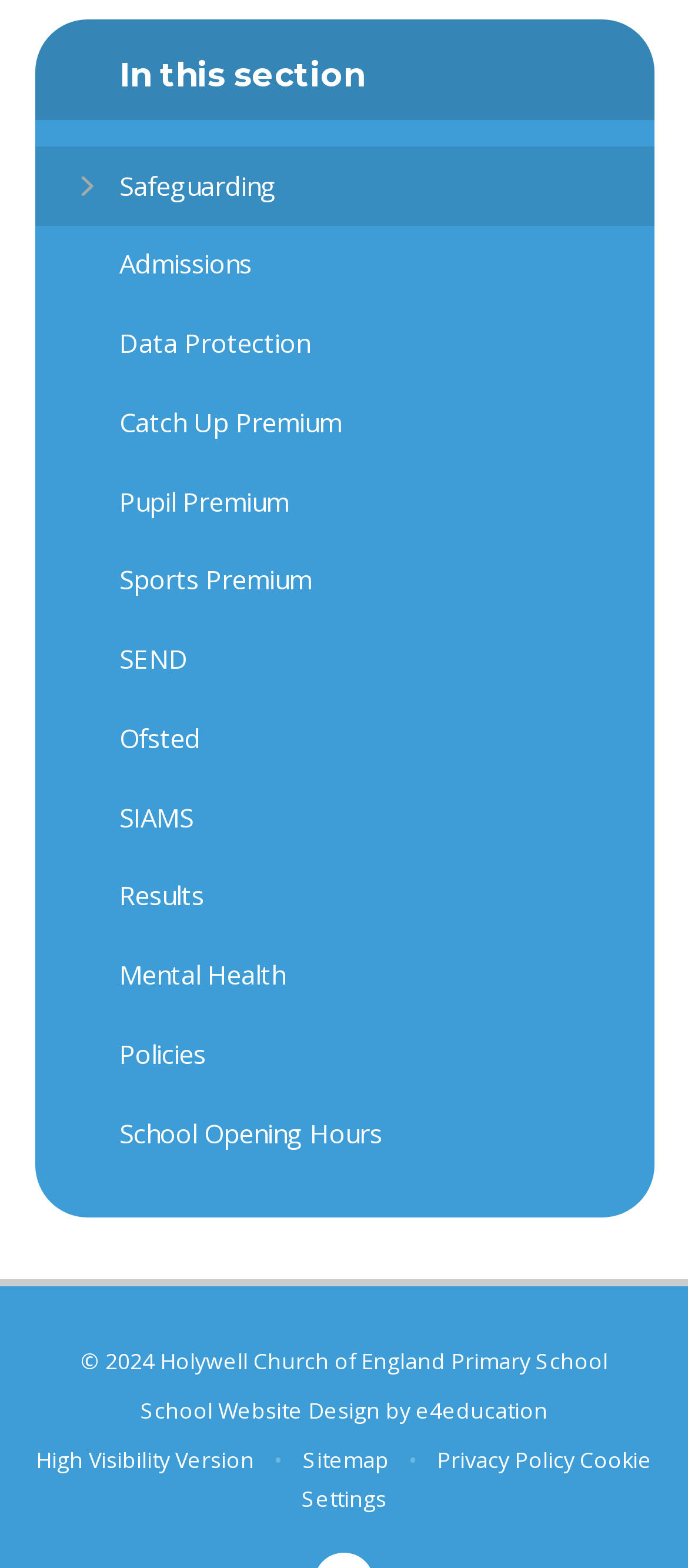Determine the bounding box coordinates of the clickable region to execute the instruction: "Click on Safeguarding". The coordinates should be four float numbers between 0 and 1, denoted as [left, top, right, bottom].

[0.05, 0.094, 0.95, 0.144]